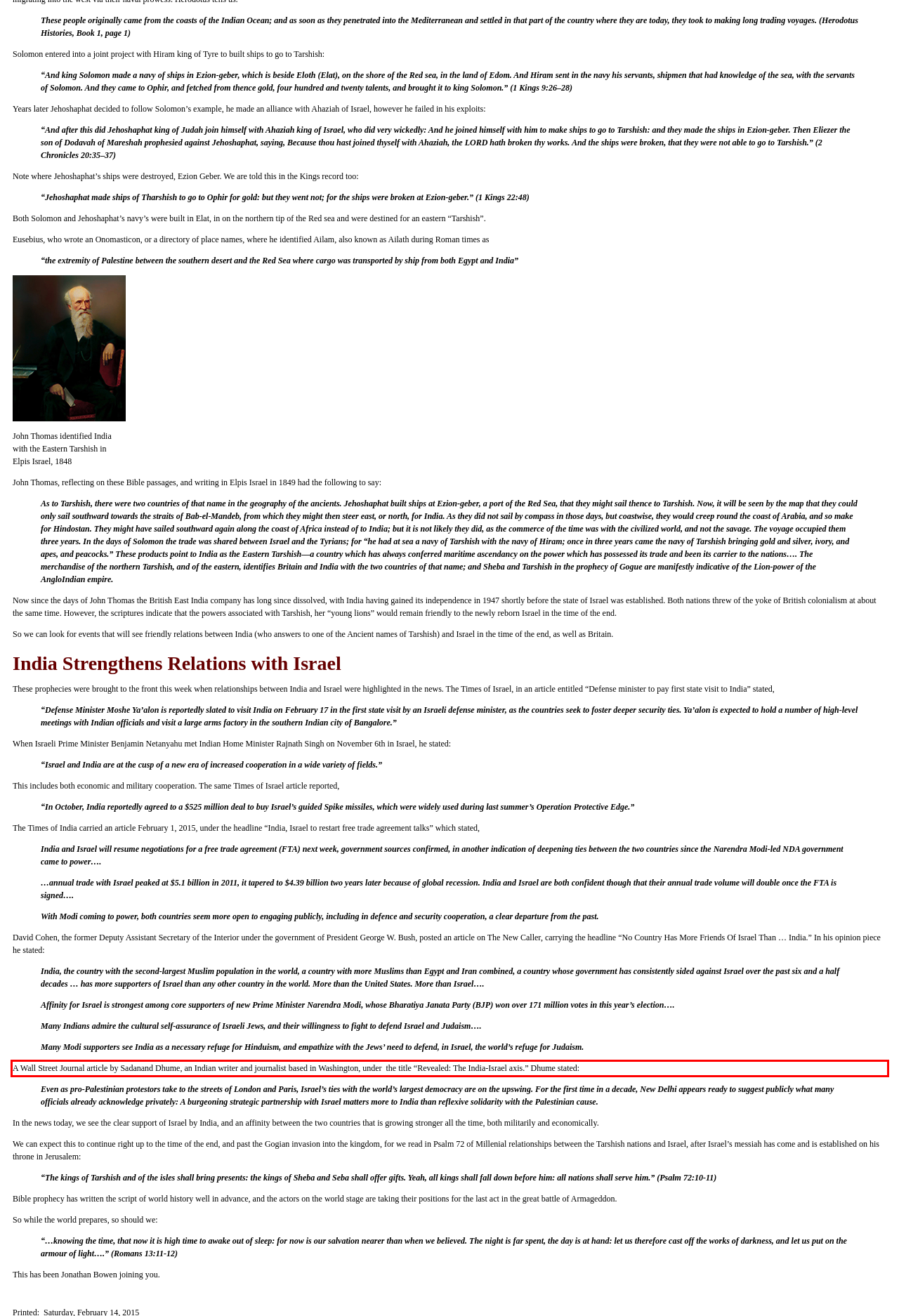You are provided with a webpage screenshot that includes a red rectangle bounding box. Extract the text content from within the bounding box using OCR.

A Wall Street Journal article by Sadanand Dhume, an Indian writer and journalist based in Washington, under the title “Revealed: The India-Israel axis.” Dhume stated: